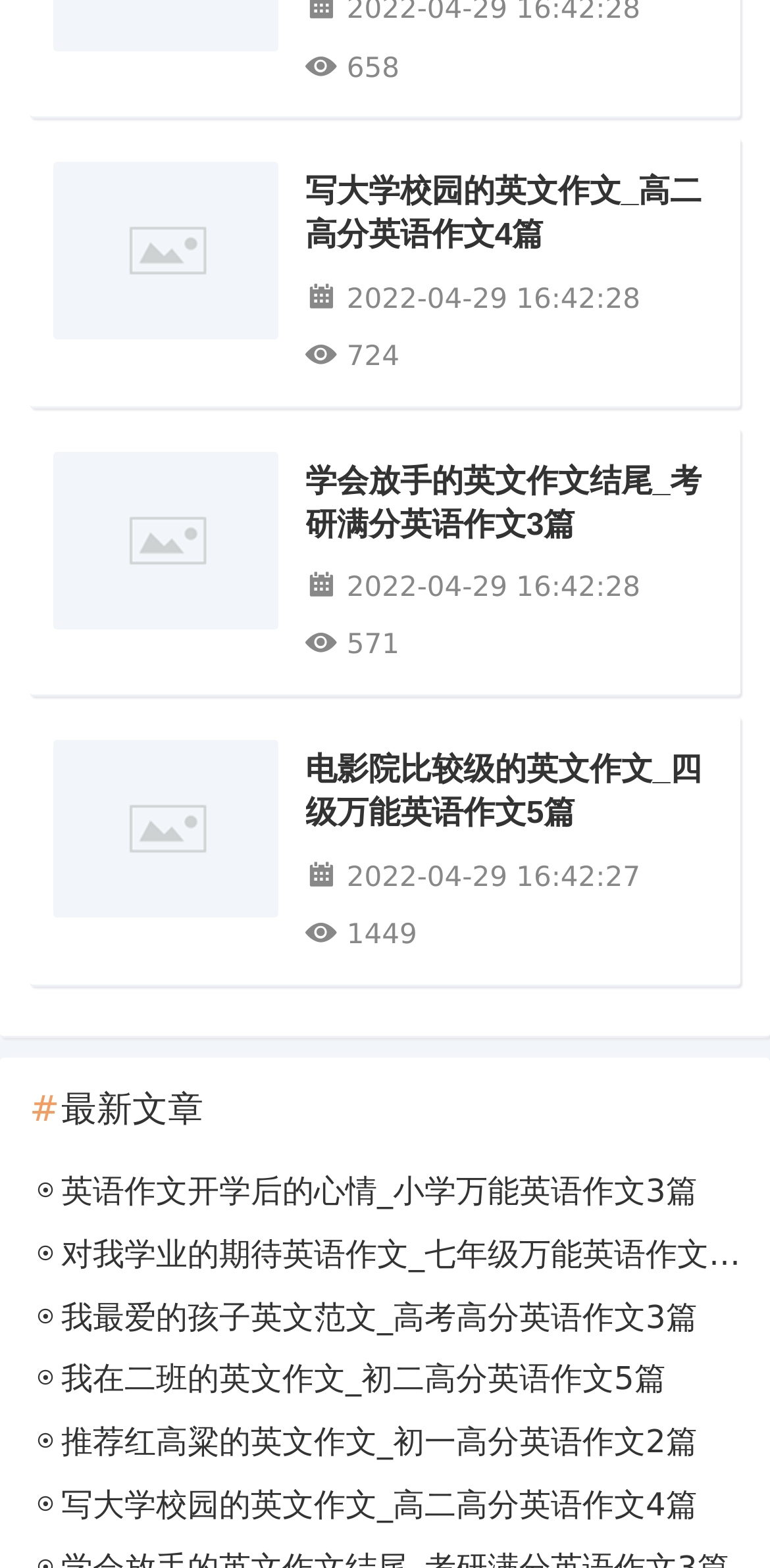What is the text of the last link on the webpage?
Using the visual information, respond with a single word or phrase.

写大学校园的英文作文_高二高分英语作文4篇